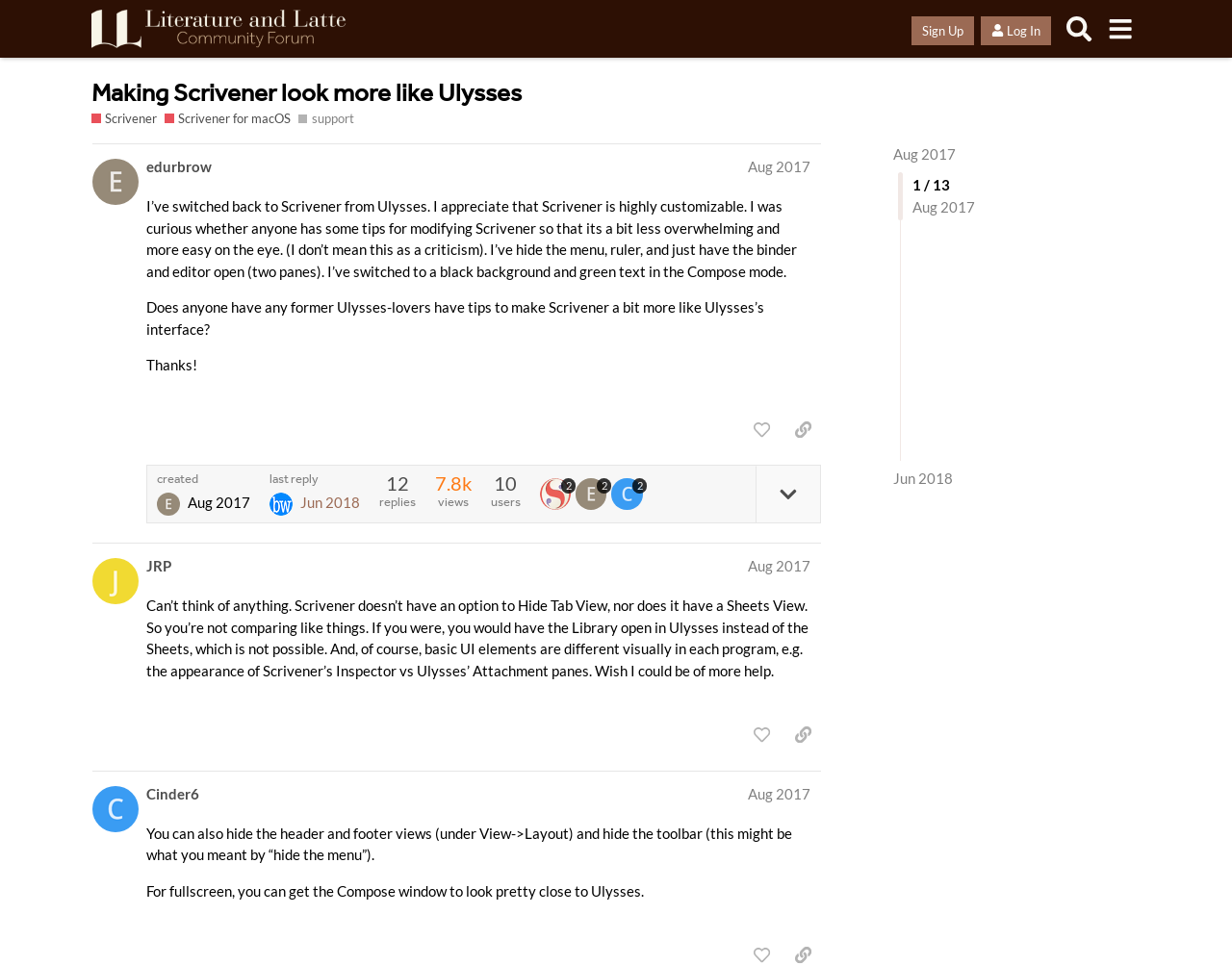What is the color of the text in the Compose mode?
Refer to the image and offer an in-depth and detailed answer to the question.

I determined the answer by reading the text within the first post, where the author mentions that they have switched to a black background and green text in the Compose mode.